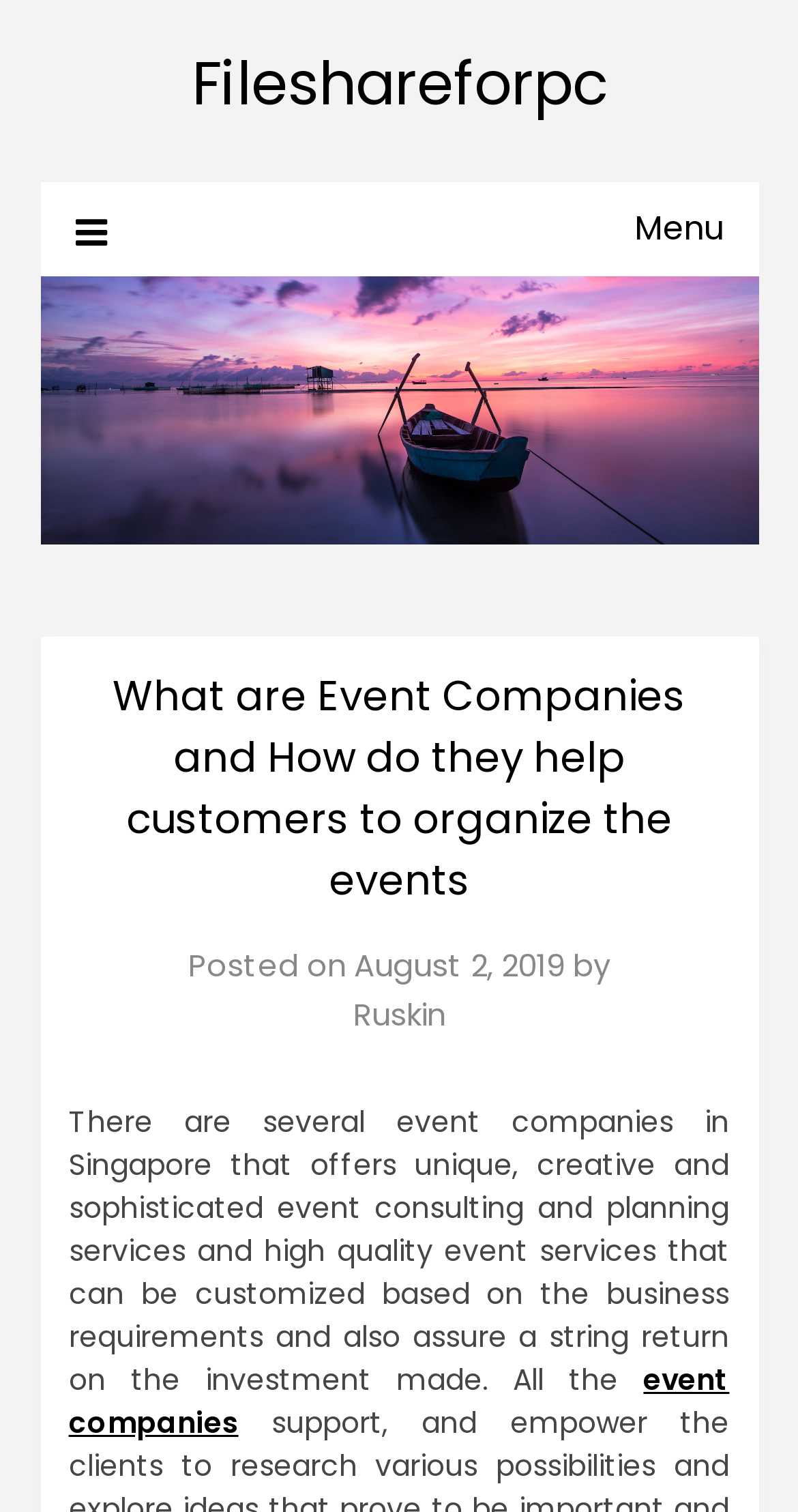Using the element description provided, determine the bounding box coordinates in the format (top-left x, top-left y, bottom-right x, bottom-right y). Ensure that all values are floating point numbers between 0 and 1. Element description: August 2, 2019August 26, 2019

[0.444, 0.624, 0.708, 0.652]